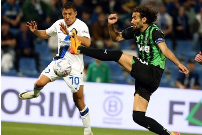Refer to the screenshot and answer the following question in detail:
What colors is the opposing player's kit?

The caption describes the opposing player as wearing a kit that is black and green, indicating the colors of his team's uniform.